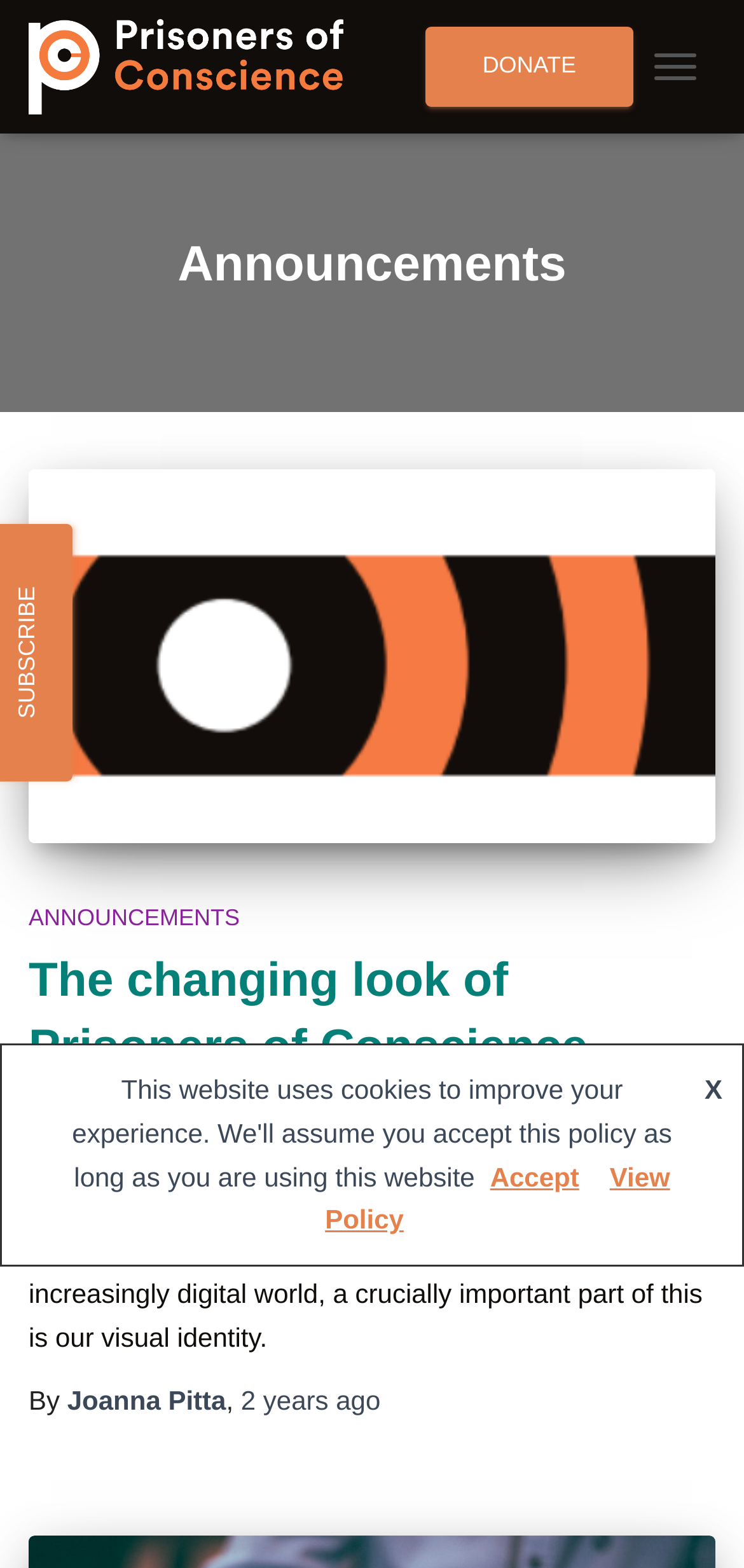Who wrote the article about the changing look of Prisoners of Conscience?
Deliver a detailed and extensive answer to the question.

The author of the article about the changing look of Prisoners of Conscience is mentioned as 'Joanna Pitta', which is a link.